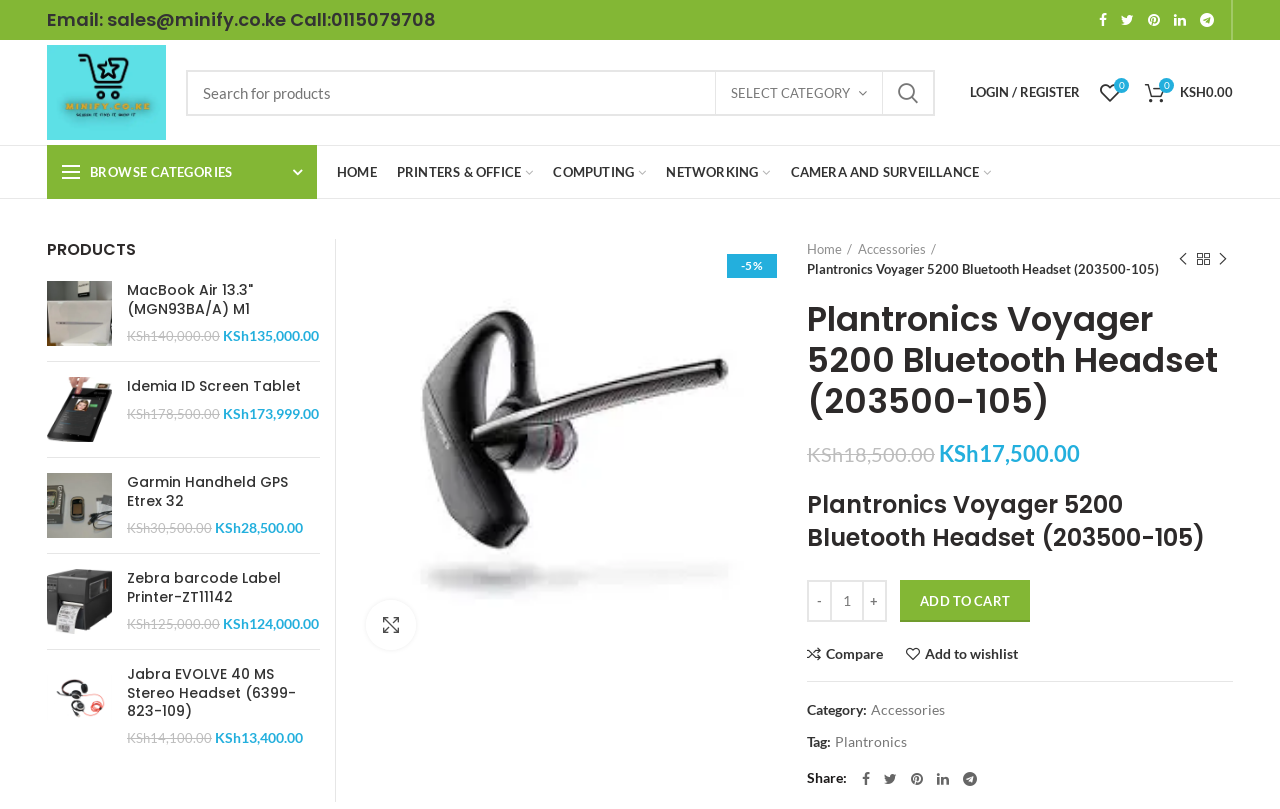Describe the webpage in detail, including text, images, and layout.

This webpage is about the Plantronics Voyager 5200 Bluetooth Headset (203500-105) product page. At the top, there is a heading with the product name and a navigation menu with links to "Home", "PRINTERS & OFFICE", "COMPUTING", "NETWORKING", and "CAMERA AND SURVEILLANCE". Below the navigation menu, there is a search bar with a textbox and a search button.

On the left side, there is a section with links to "My account", "My Wishlist", and "Shopping cart". Below this section, there is a list of categories with links to "HOME", "PRINTERS & OFFICE", "COMPUTING", "NETWORKING", and "CAMERA AND SURVEILLANCE".

The main content of the page is about the product, with a large image of the headset at the top. Below the image, there is a heading with the product name, and a breadcrumb navigation showing the category hierarchy. There are also links to "Previous product" and "Next product".

The product information section includes the original and current prices, with a discount of 5%. There is also a quantity selector with "+" and "-" buttons, and an "ADD TO CART" button. Additionally, there are links to "Compare" and "Add to wishlist".

Below the product information, there are sections for "Category", "Tag", and "Share", with links to social media platforms. There is also a complementary section with a heading "PRODUCTS", which lists four other products with images, names, and prices.

Overall, the webpage is well-organized and easy to navigate, with clear product information and calls-to-action.